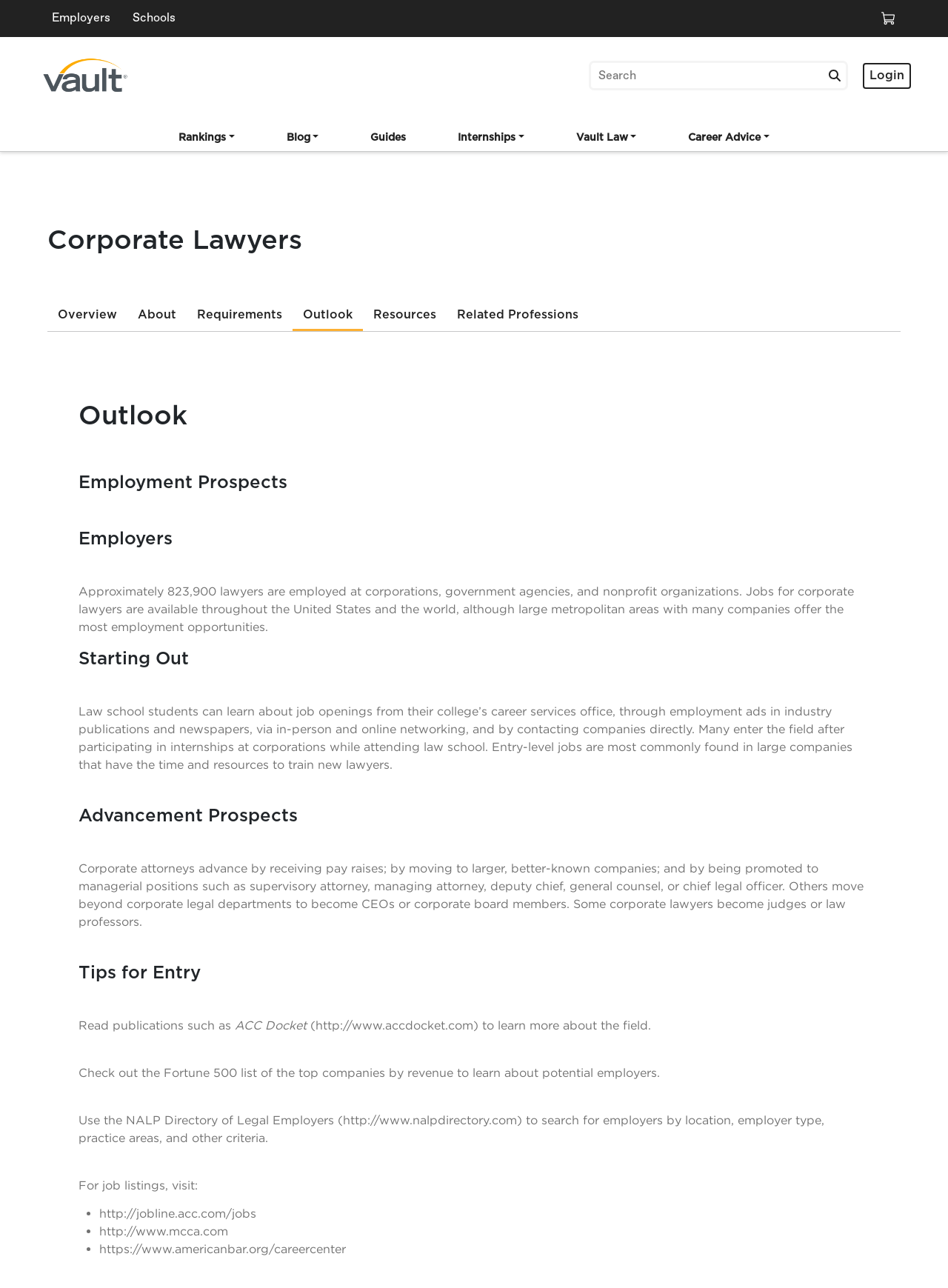Find the bounding box of the UI element described as: "alt="Logo"". The bounding box coordinates should be given as four float values between 0 and 1, i.e., [left, top, right, bottom].

[0.039, 0.04, 0.141, 0.077]